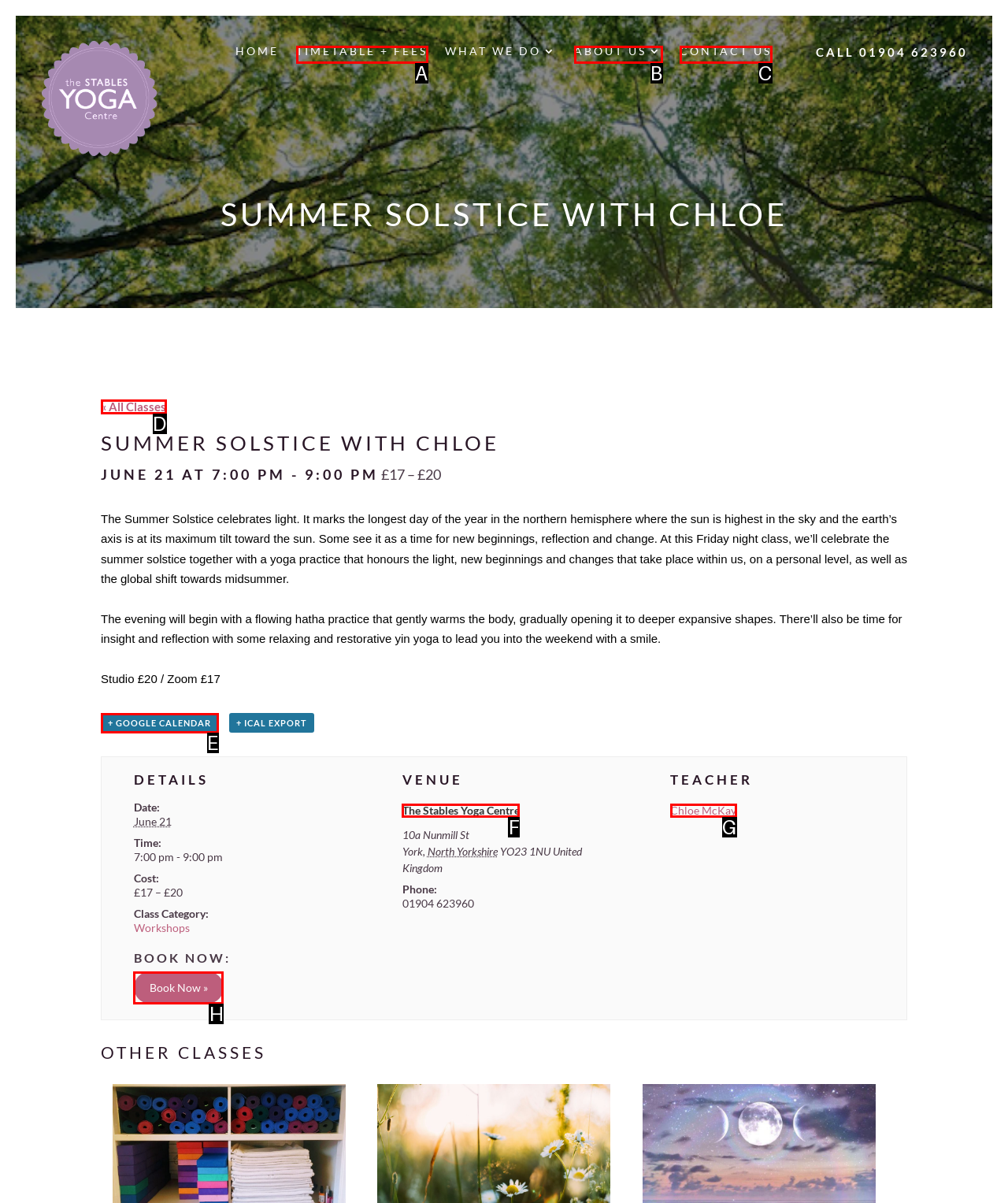Find the HTML element that suits the description: The Stables Yoga Centre
Indicate your answer with the letter of the matching option from the choices provided.

F